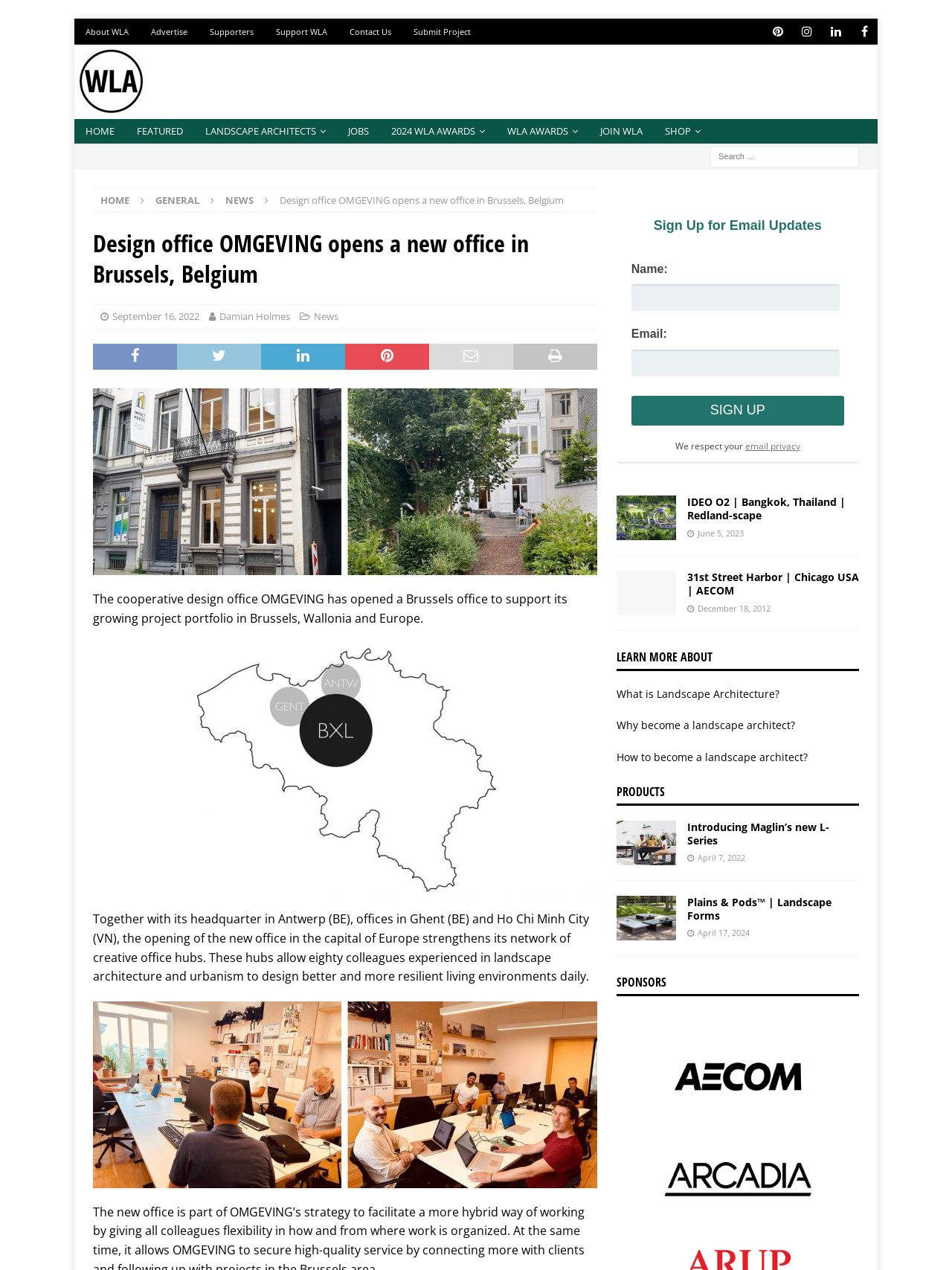Provide the bounding box coordinates for the specified HTML element described in this description: "Introducing Maglin’s new L-Series". The coordinates should be four float numbers ranging from 0 to 1, in the format [left, top, right, bottom].

[0.722, 0.646, 0.871, 0.667]